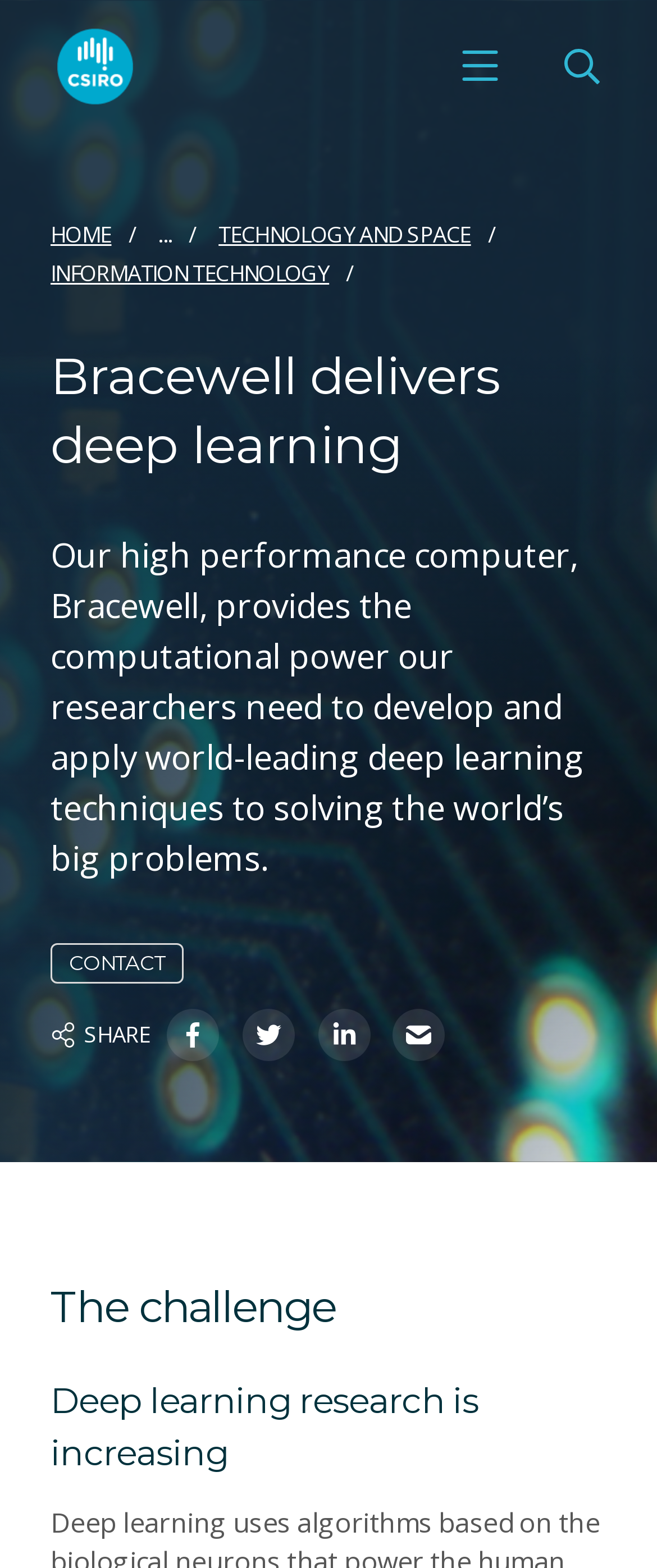Describe the webpage in detail, including text, images, and layout.

The webpage is about Bracewell, a high-performance computer that provides computational power for researchers to develop and apply deep learning techniques to solve global problems. 

At the top left corner, there is a CSIRO logo, which is an image linked to the CSIRO website. Next to it, there is a navigation menu with a breadcrumb trail, showing the current page's location in the website's hierarchy. The breadcrumb trail consists of links to the homepage, TECHNOLOGY AND SPACE, and INFORMATION TECHNOLOGY.

Below the navigation menu, there is a heading that reads "Bracewell delivers deep learning". Underneath the heading, there is a region summarizing the article, which describes the purpose of the Bracewell computer. 

On the top right corner, there are two buttons: "Open mobile menu" and "Open Search". 

In the middle of the page, there is a call-to-action button labeled "CONTACT". Below it, there is a "SHARE" section with links to share the content on Facebook, Twitter, LinkedIn, and via email.

Further down the page, there are two headings: "The challenge" and "Deep learning research is increasing", which likely introduce the problems that the Bracewell computer aims to solve and the growing importance of deep learning research, respectively.